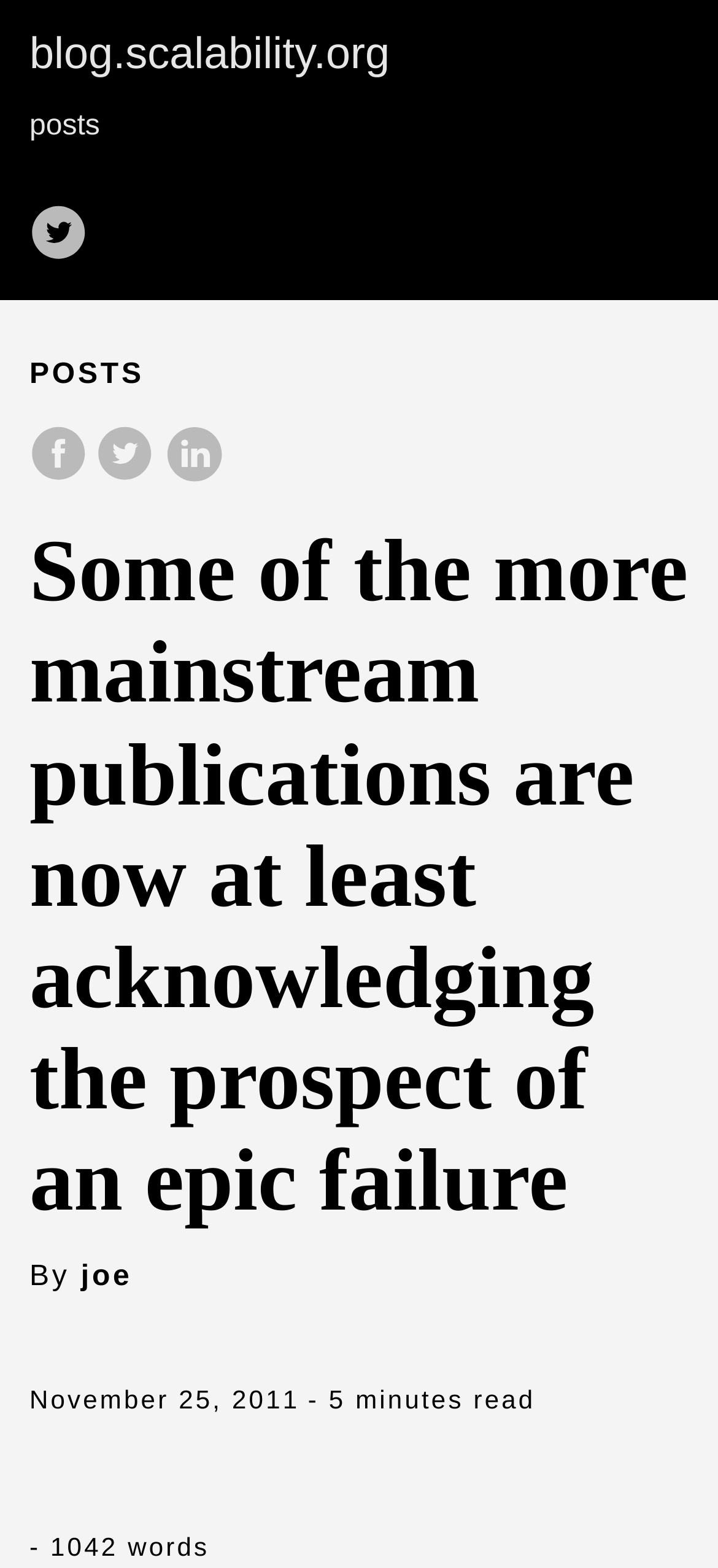Please respond in a single word or phrase: 
What is the name of the author of this post?

joe